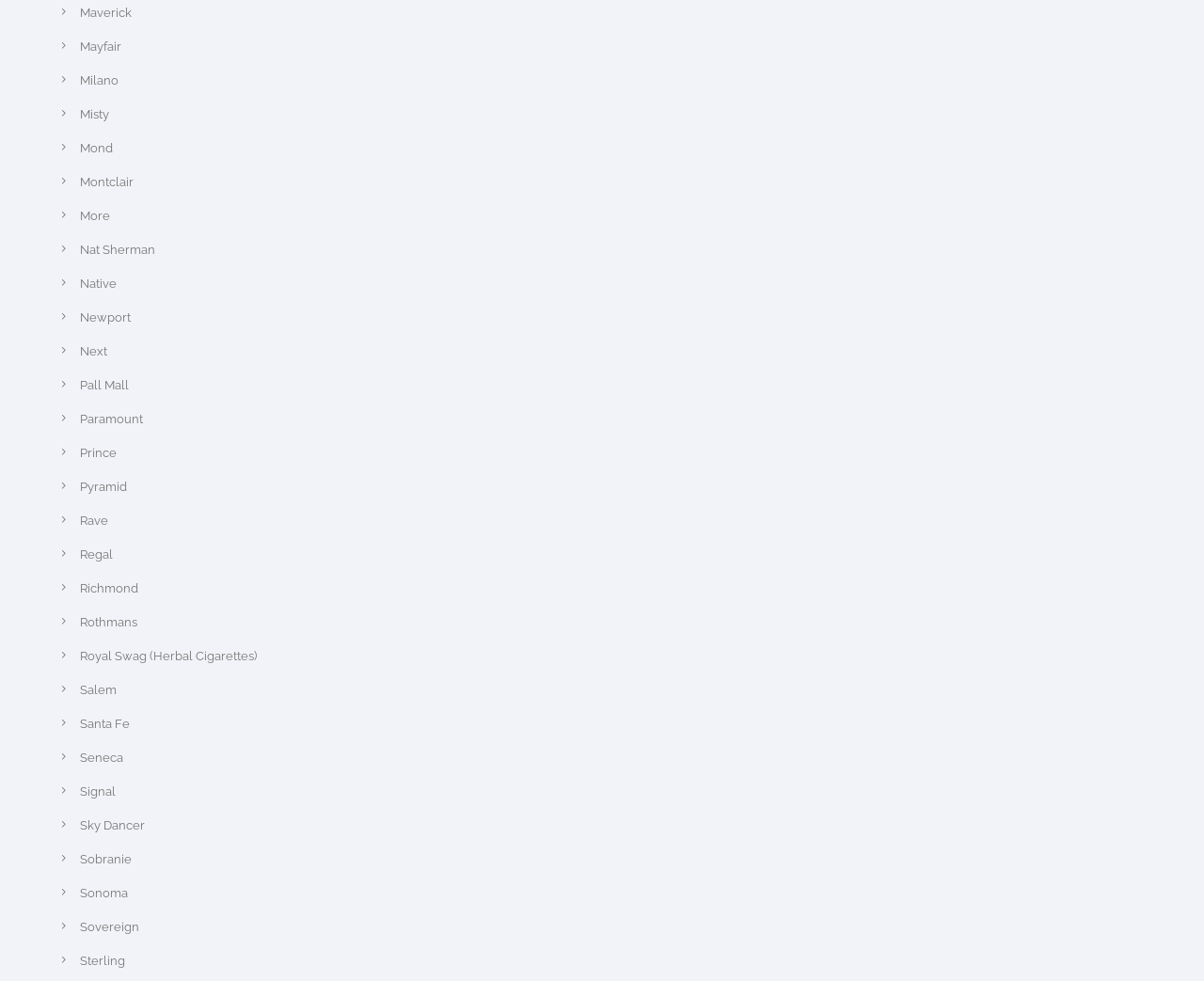Please identify the coordinates of the bounding box that should be clicked to fulfill this instruction: "Click on the 'Home' link".

None